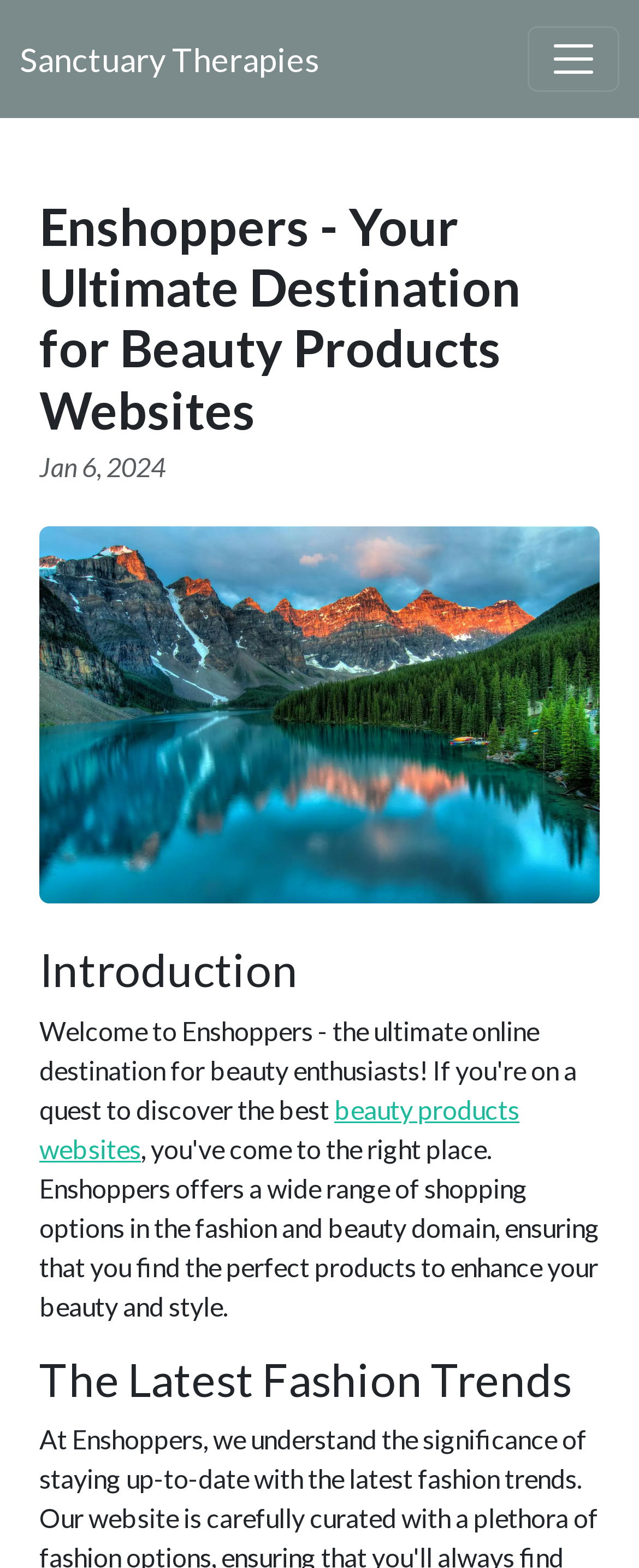What is the date mentioned on the webpage?
Please provide a full and detailed response to the question.

I found the date 'Jan 6, 2024' on the webpage by looking at the StaticText element with the bounding box coordinates [0.062, 0.287, 0.259, 0.307] which is a child of the HeaderAsNonLandmark element.